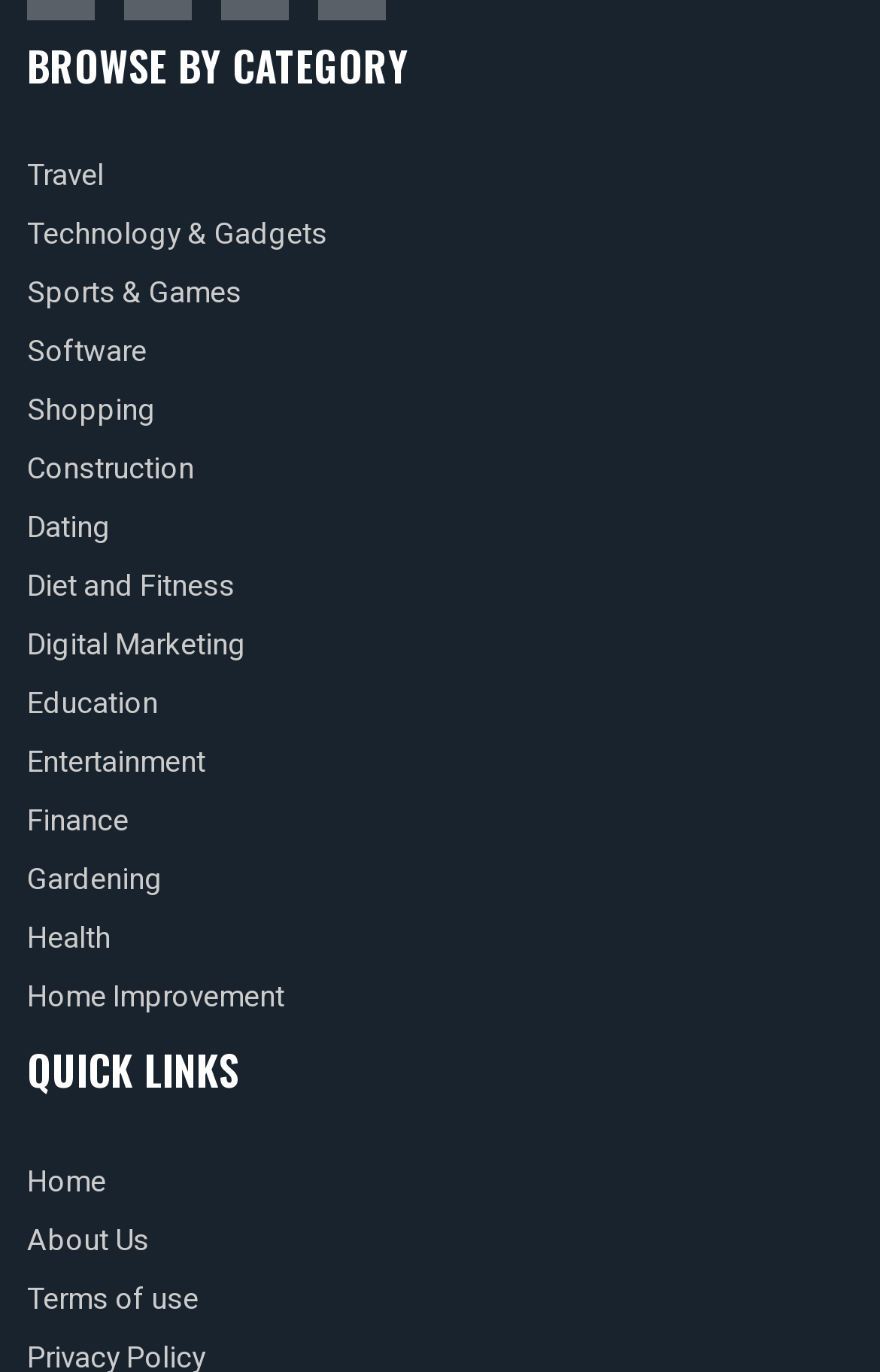Locate the bounding box coordinates of the area to click to fulfill this instruction: "Browse travel category". The bounding box should be presented as four float numbers between 0 and 1, in the order [left, top, right, bottom].

[0.031, 0.112, 0.118, 0.144]